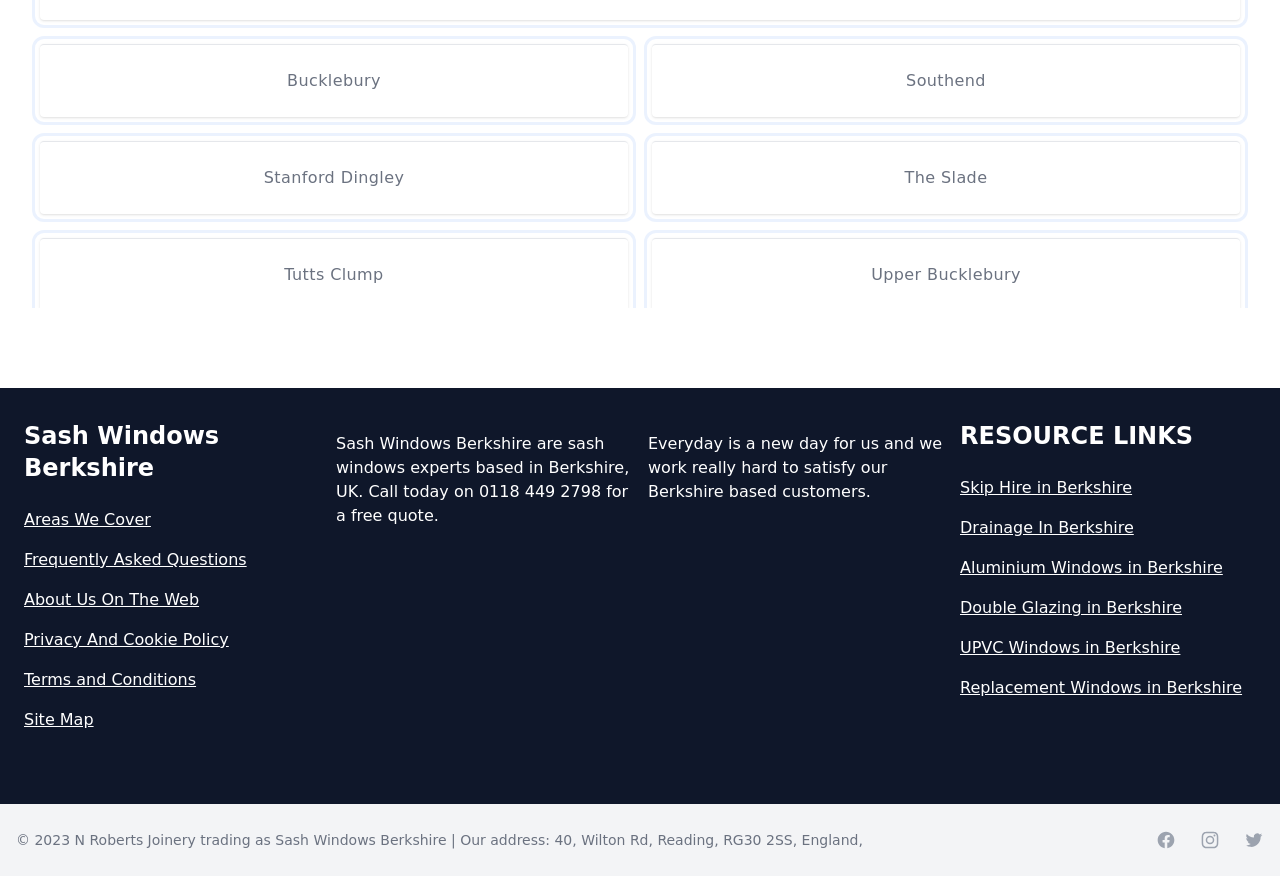Find the bounding box coordinates of the element's region that should be clicked in order to follow the given instruction: "Click on 'How Much Does It Cost To Replace Sash Windows In Reading'". The coordinates should consist of four float numbers between 0 and 1, i.e., [left, top, right, bottom].

[0.056, 0.098, 0.956, 0.171]